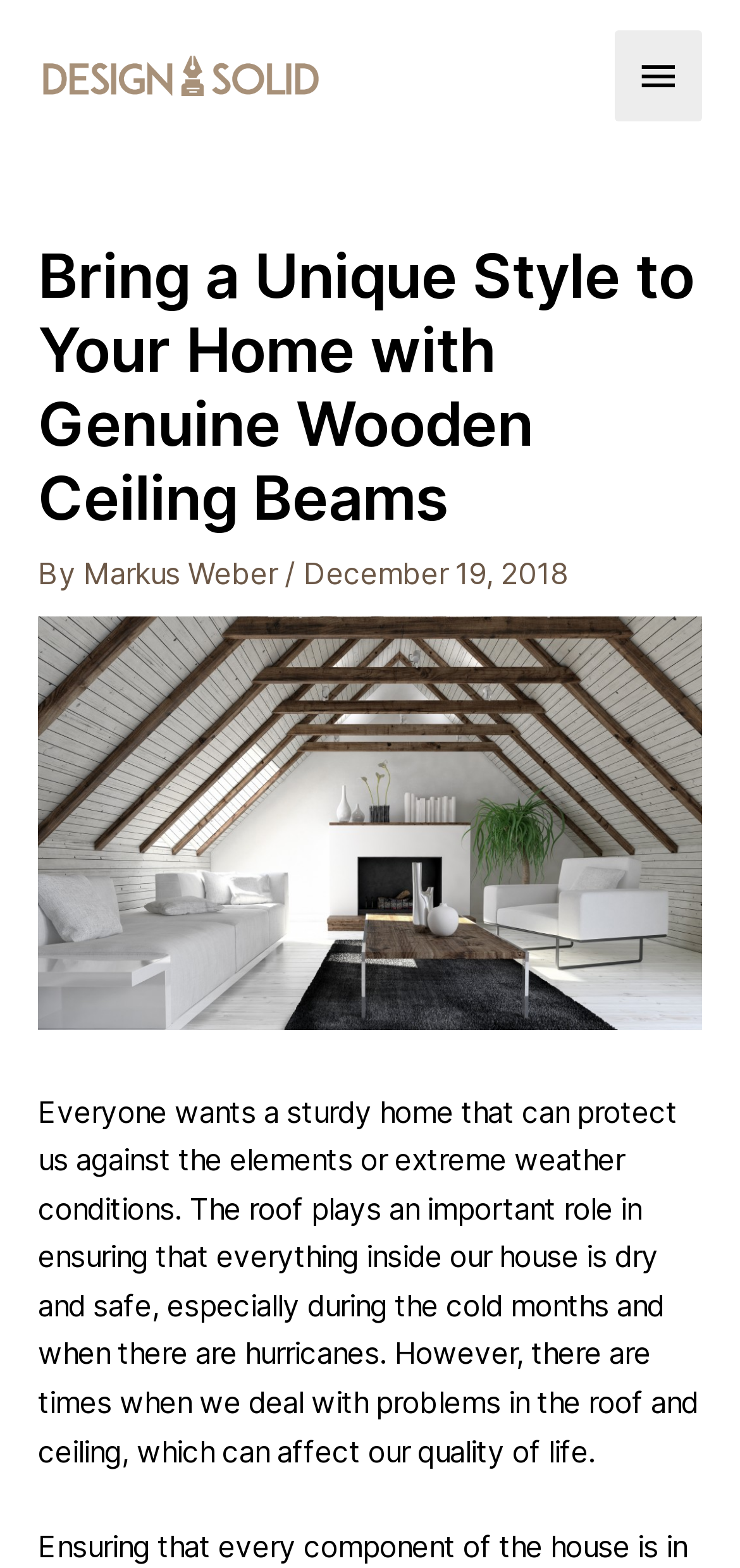Using the element description provided, determine the bounding box coordinates in the format (top-left x, top-left y, bottom-right x, bottom-right y). Ensure that all values are floating point numbers between 0 and 1. Element description: Main Menu

[0.83, 0.019, 0.949, 0.078]